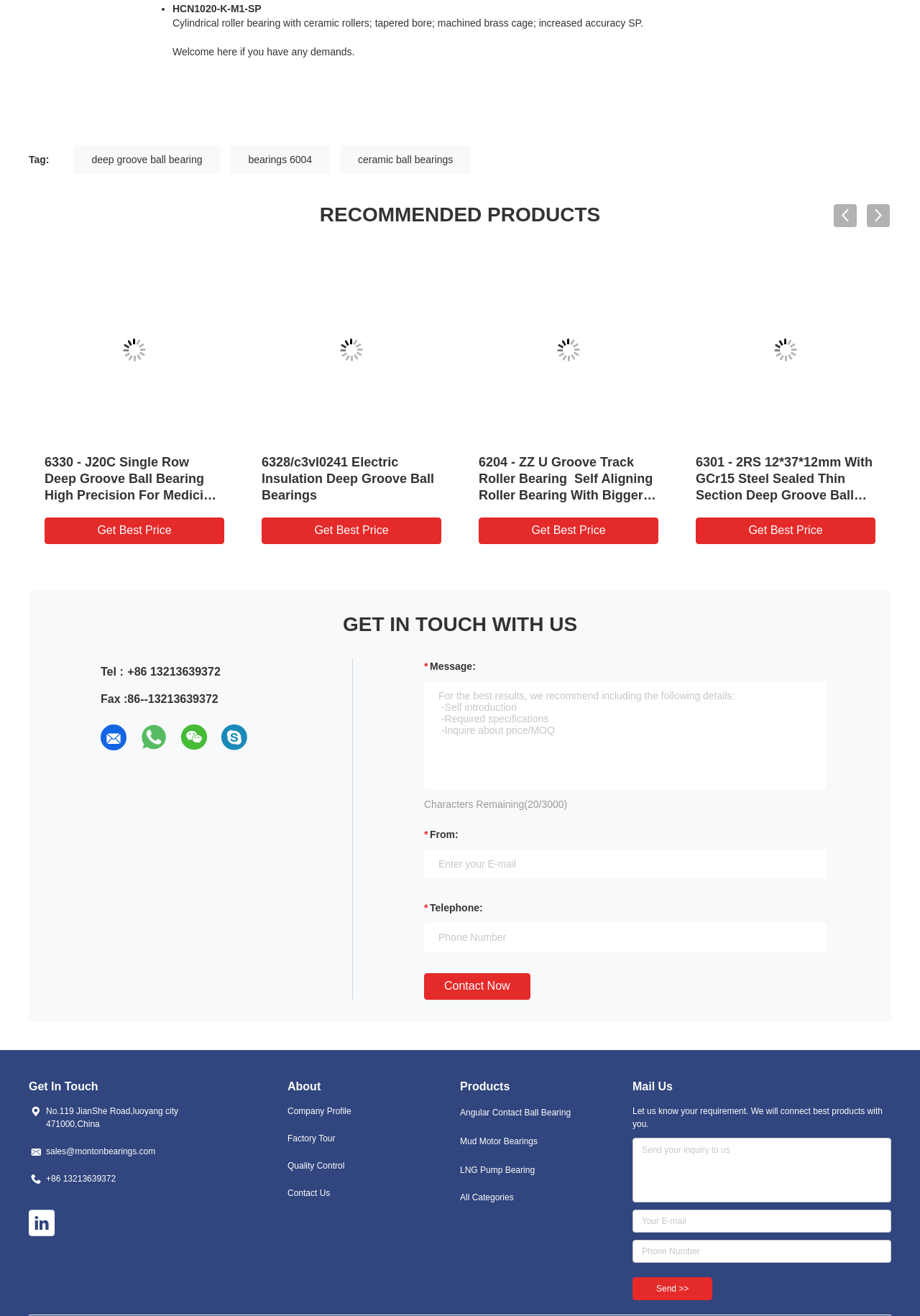What is the product name of the bearing with ceramic rollers?
Using the information from the image, provide a comprehensive answer to the question.

The product name can be found in the first StaticText element, which is 'HCN1020-K-M1-SP'. This element is located at the top of the webpage and is likely to be the main product being showcased.